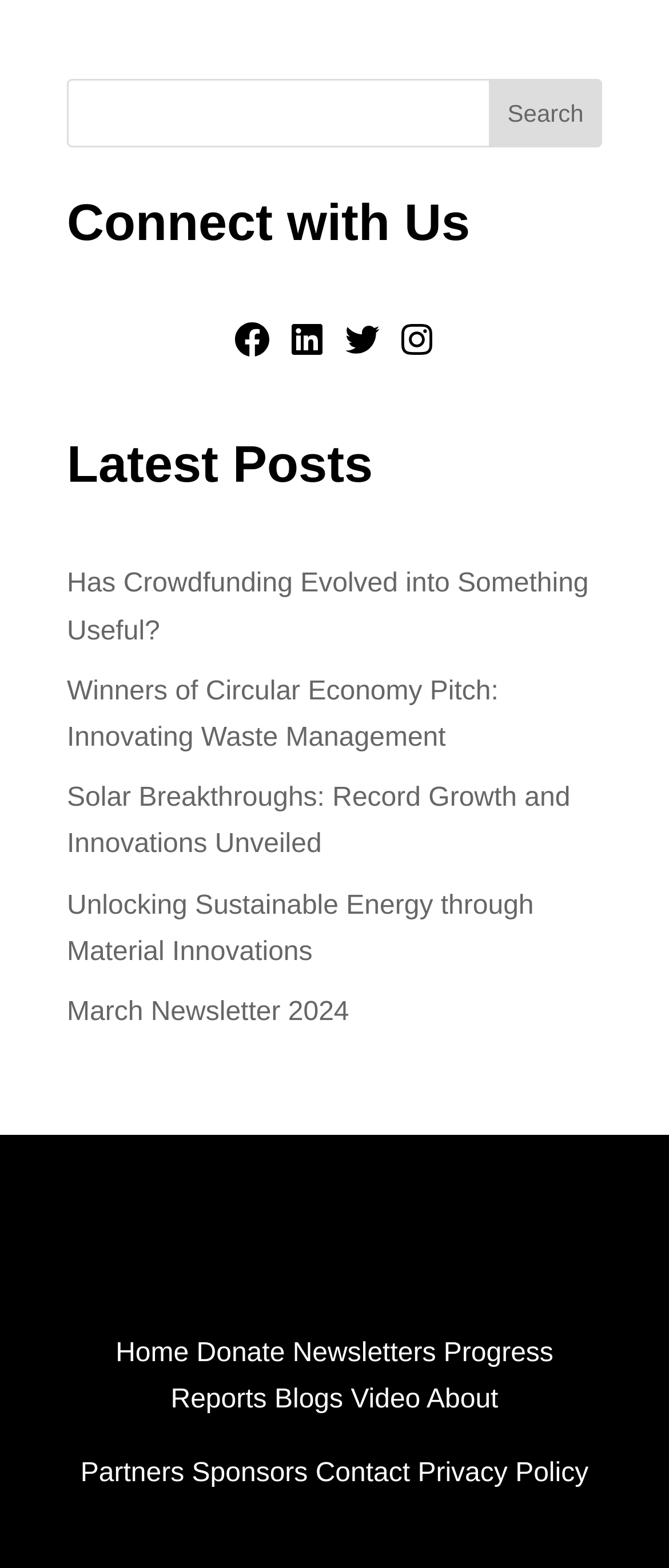Find the bounding box coordinates of the element to click in order to complete this instruction: "explore simple t-shirt mockup". The bounding box coordinates must be four float numbers between 0 and 1, denoted as [left, top, right, bottom].

None